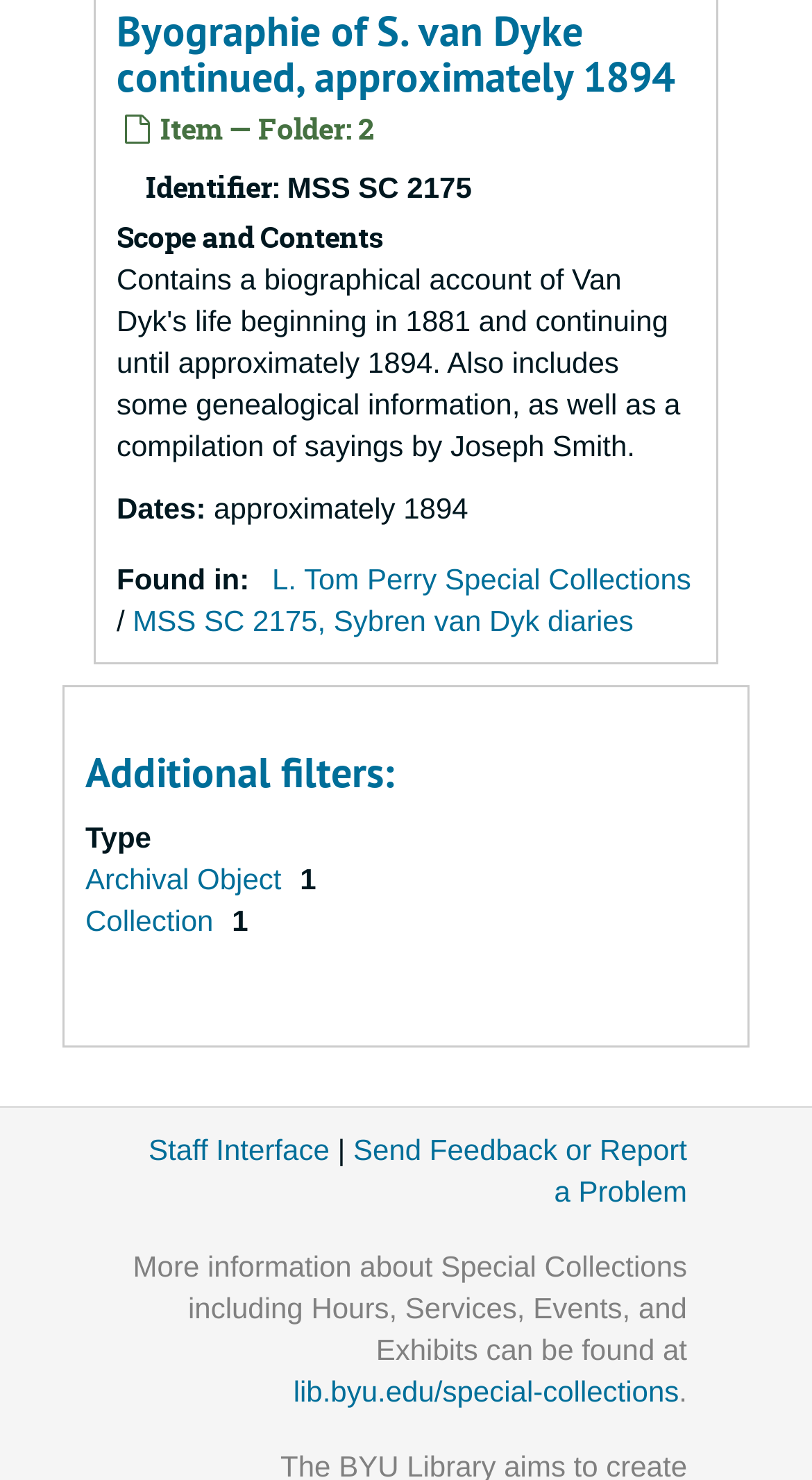Determine the bounding box coordinates of the section to be clicked to follow the instruction: "Search for a keyword". The coordinates should be given as four float numbers between 0 and 1, formatted as [left, top, right, bottom].

None